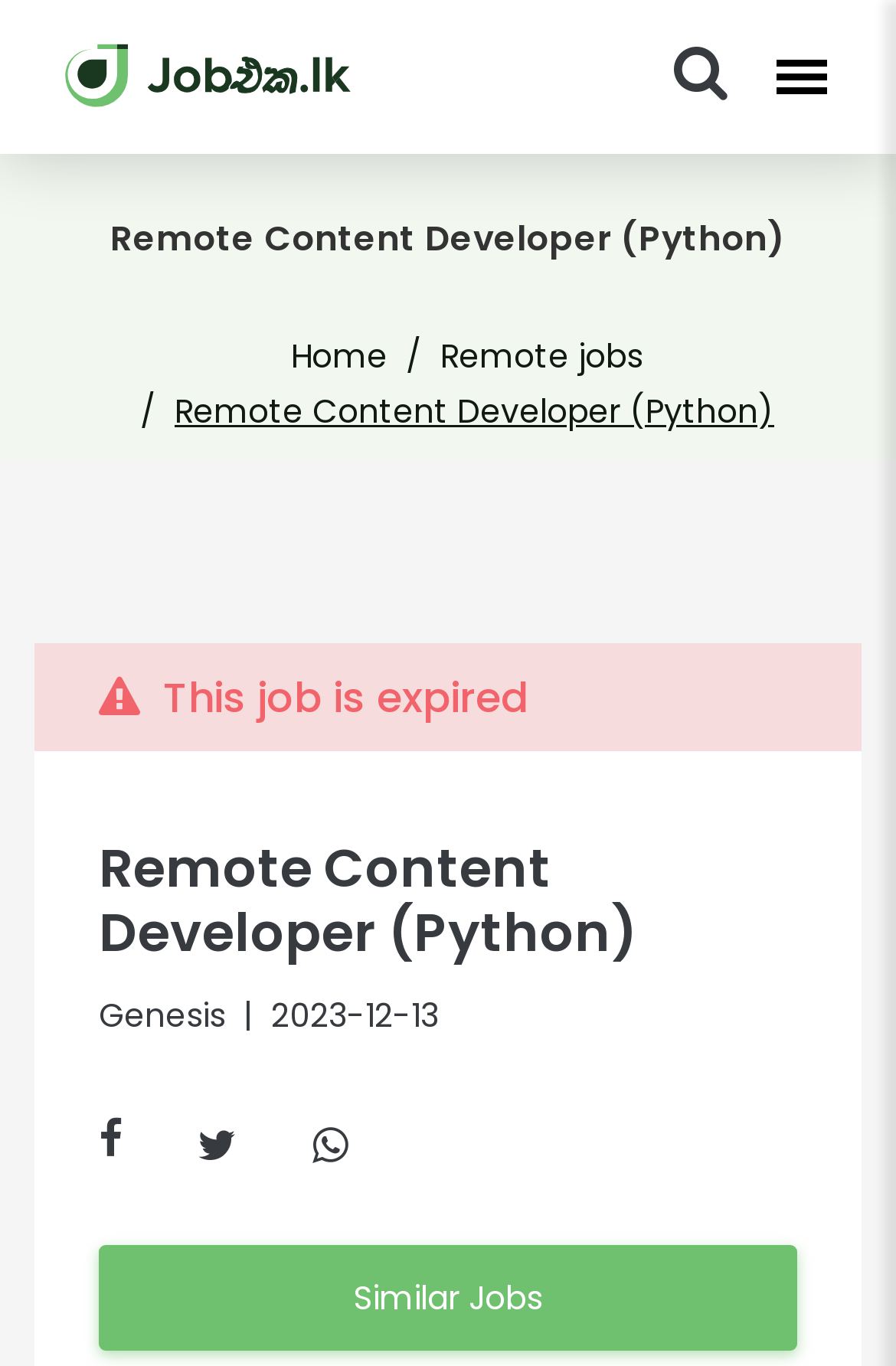Given the element description Home, identify the bounding box coordinates for the UI element on the webpage screenshot. The format should be (top-left x, top-left y, bottom-right x, bottom-right y), with values between 0 and 1.

[0.346, 0.24, 0.442, 0.281]